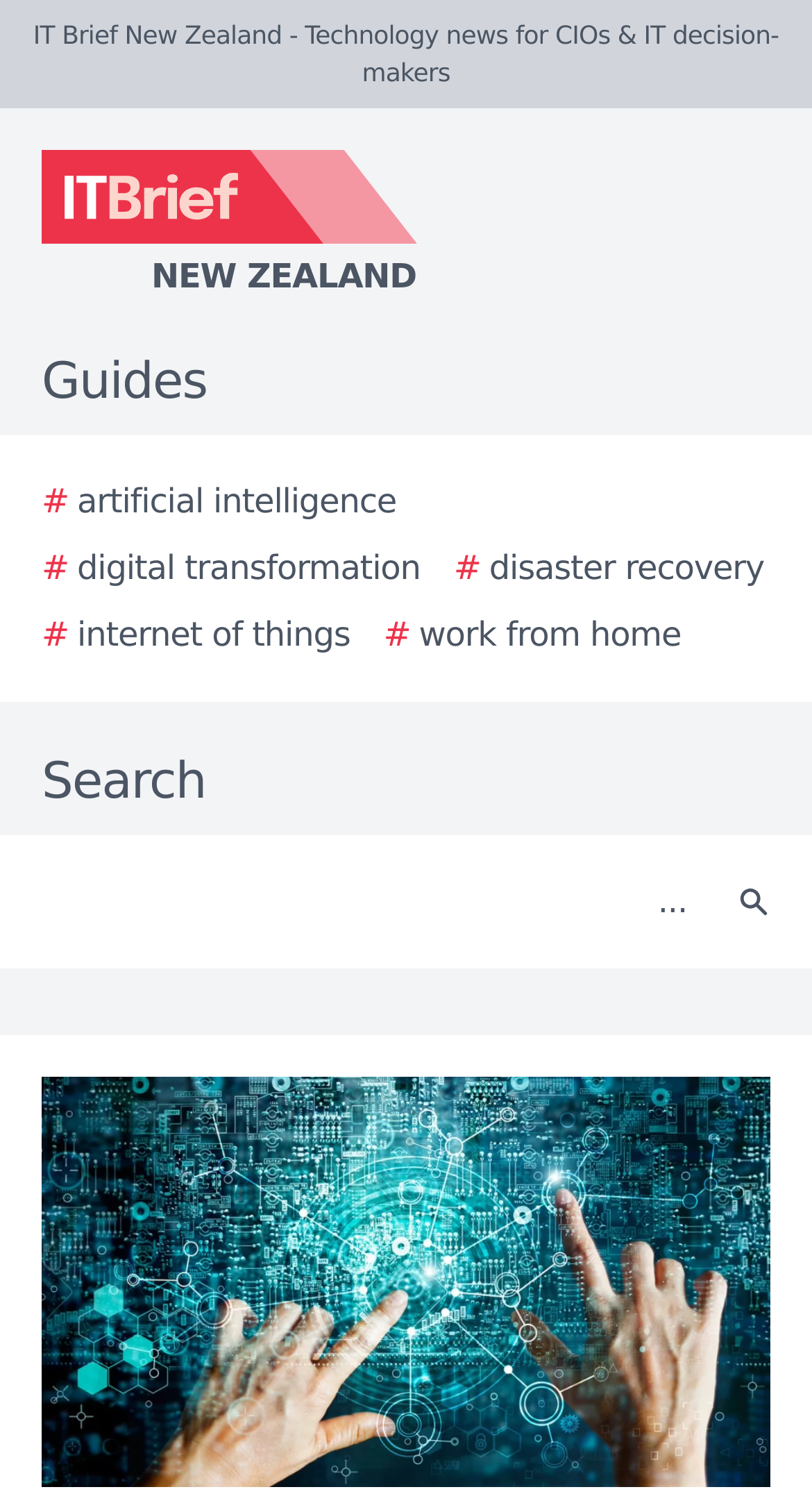What is the image below the search bar?
Please give a detailed and elaborate answer to the question.

I found the answer by examining the image located below the search bar, which is labeled as 'Story image'.